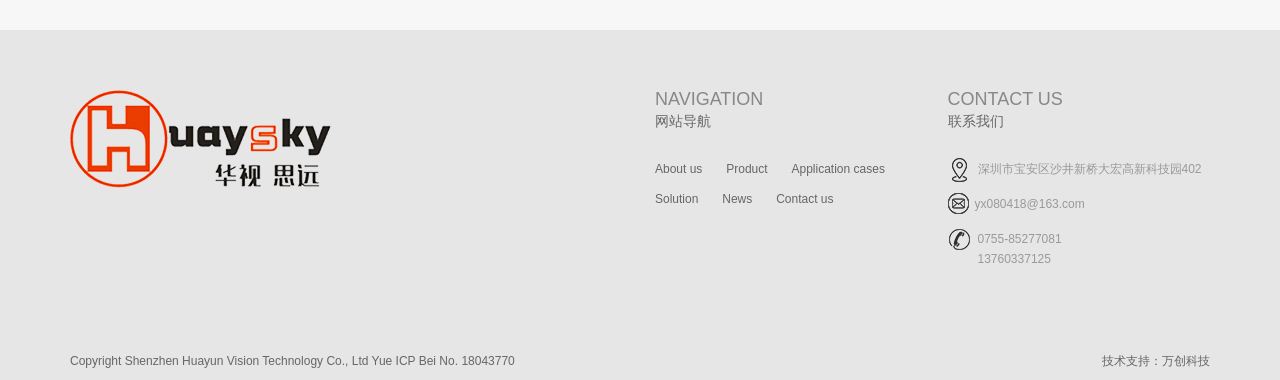What is the company name?
Using the image as a reference, deliver a detailed and thorough answer to the question.

I found the company name 'Shenzhen Huayun Vision Technology Co., Ltd' at the bottom of the webpage, in the copyright section.